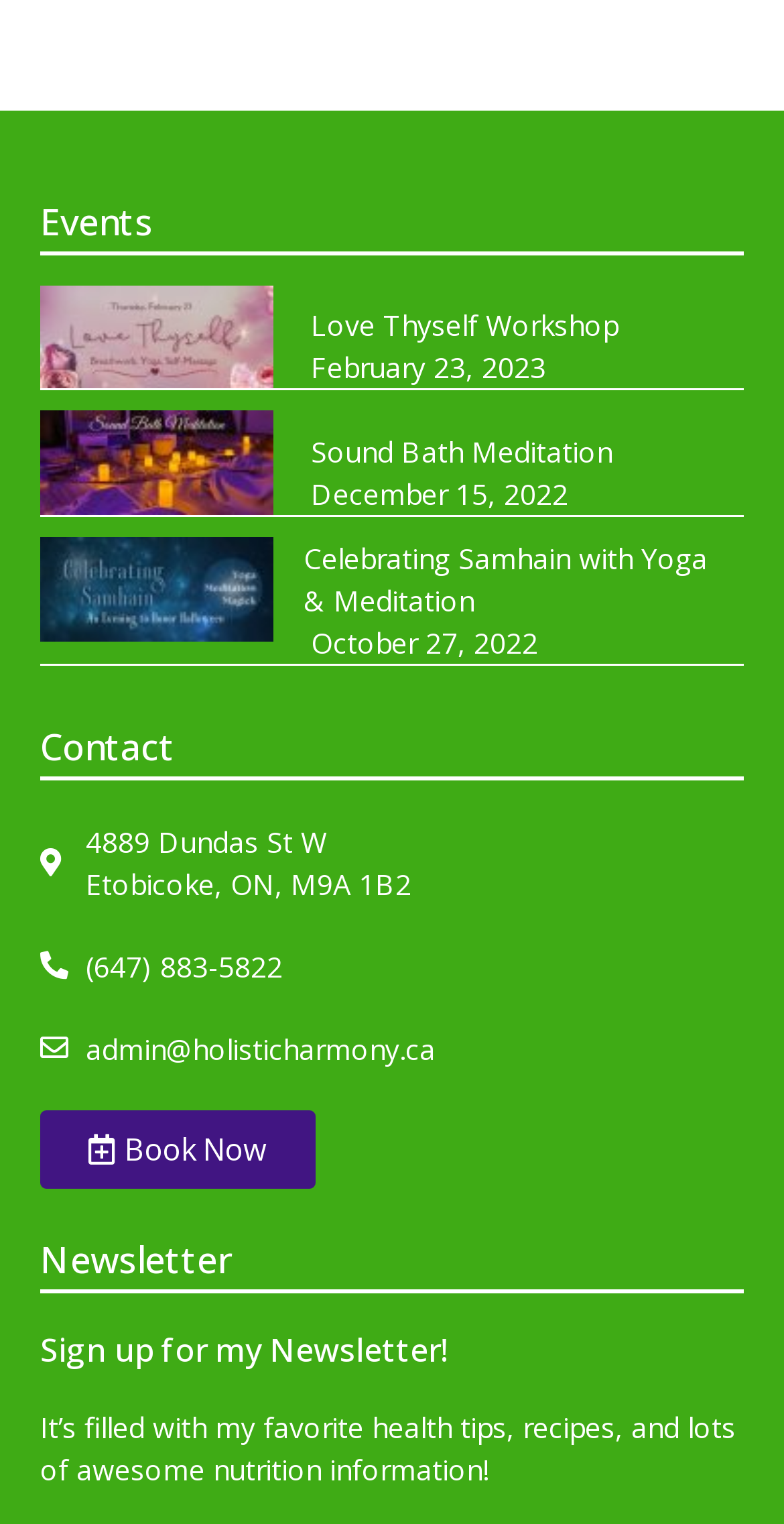Identify the bounding box coordinates of the specific part of the webpage to click to complete this instruction: "Sign up for the Newsletter".

[0.051, 0.875, 0.949, 0.896]